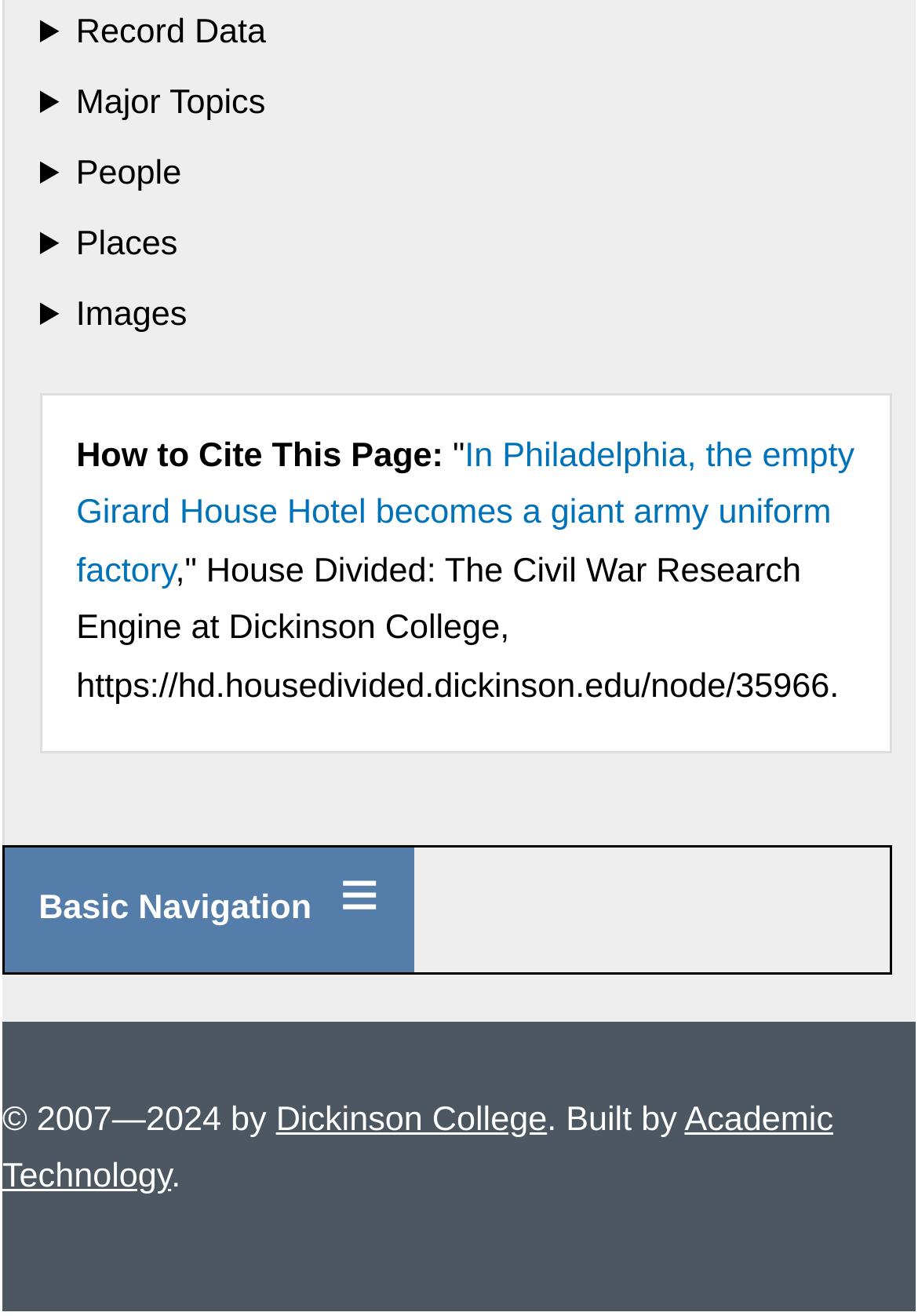Pinpoint the bounding box coordinates for the area that should be clicked to perform the following instruction: "Follow the link 'In Philadelphia, the empty Girard House Hotel becomes a giant army uniform factory'".

[0.083, 0.333, 0.931, 0.449]